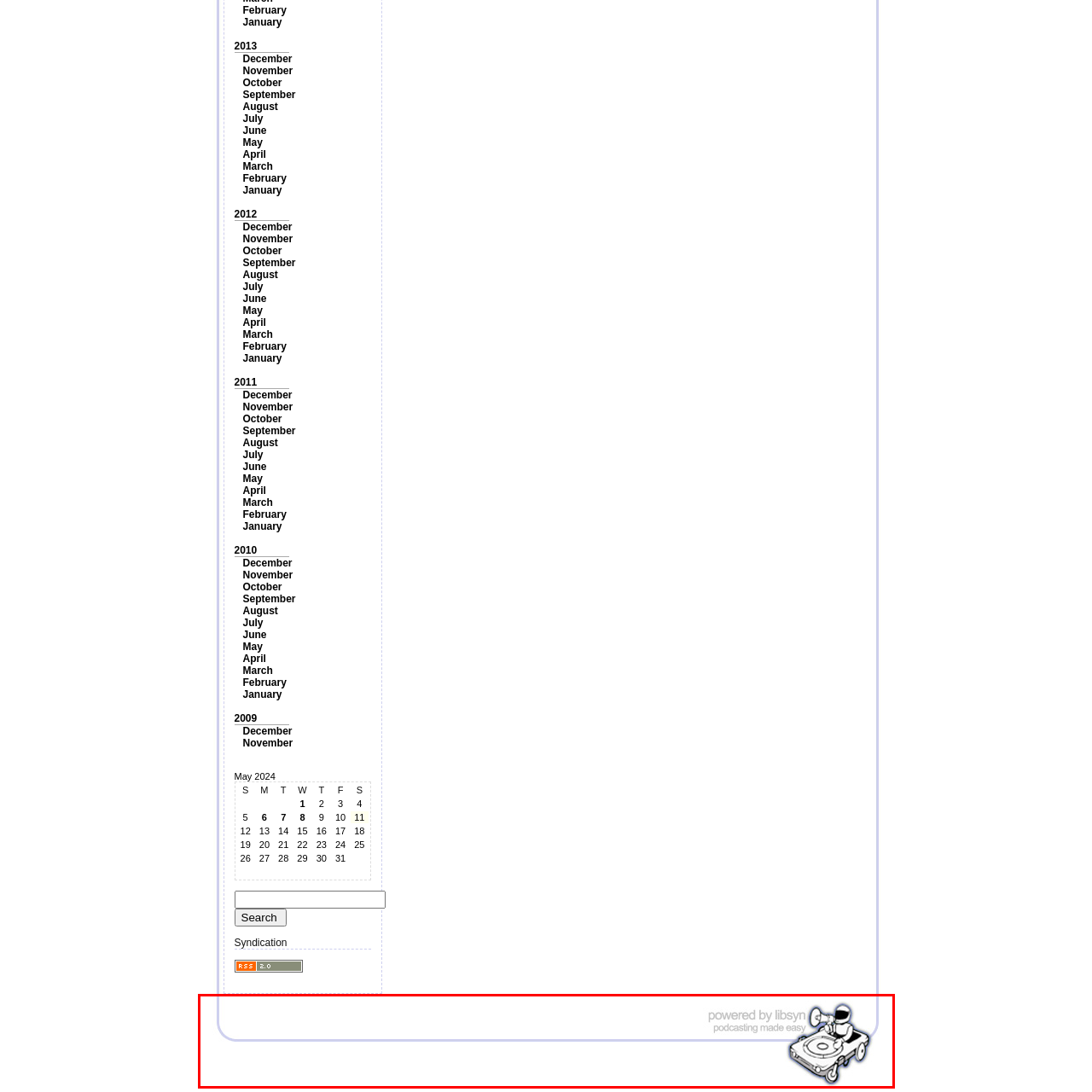Check the image highlighted in red, What is the mission of Libsyn according to the image?
 Please answer in a single word or phrase.

Simplify podcasting process